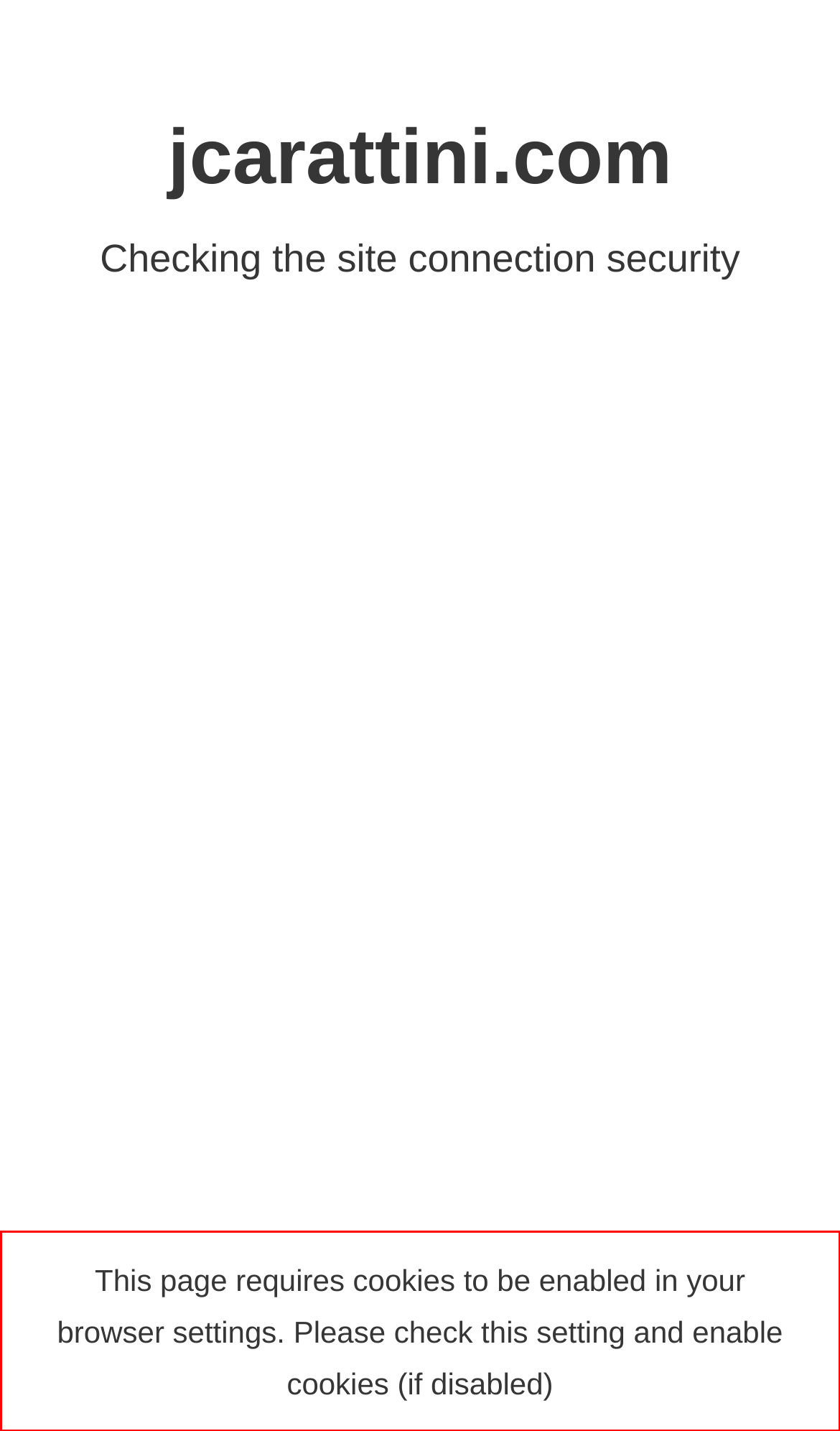Please examine the screenshot of the webpage and read the text present within the red rectangle bounding box.

This page requires cookies to be enabled in your browser settings. Please check this setting and enable cookies (if disabled)